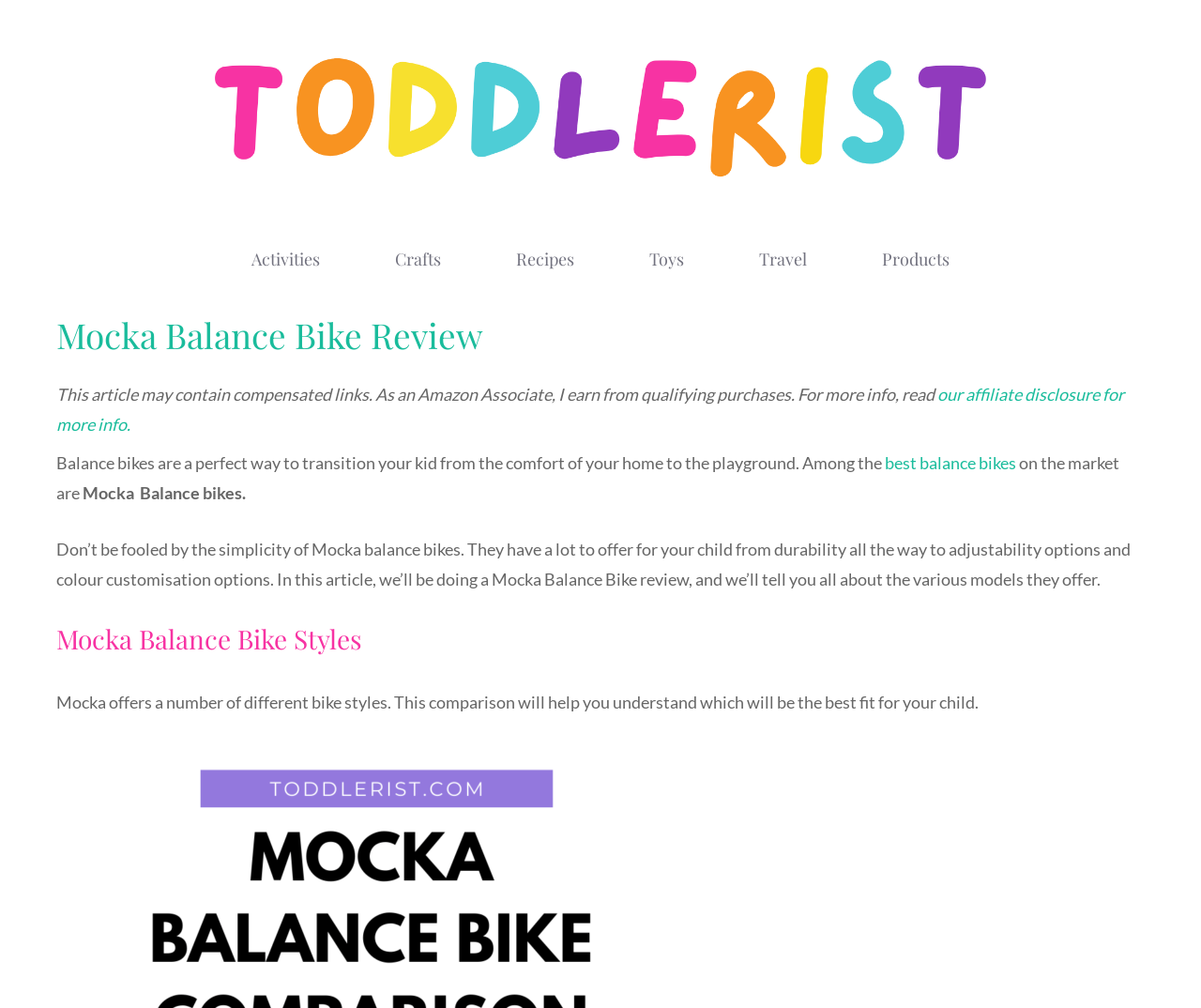Using the provided element description: "Toys", identify the bounding box coordinates. The coordinates should be four floats between 0 and 1 in the order [left, top, right, bottom].

[0.509, 0.224, 0.601, 0.289]